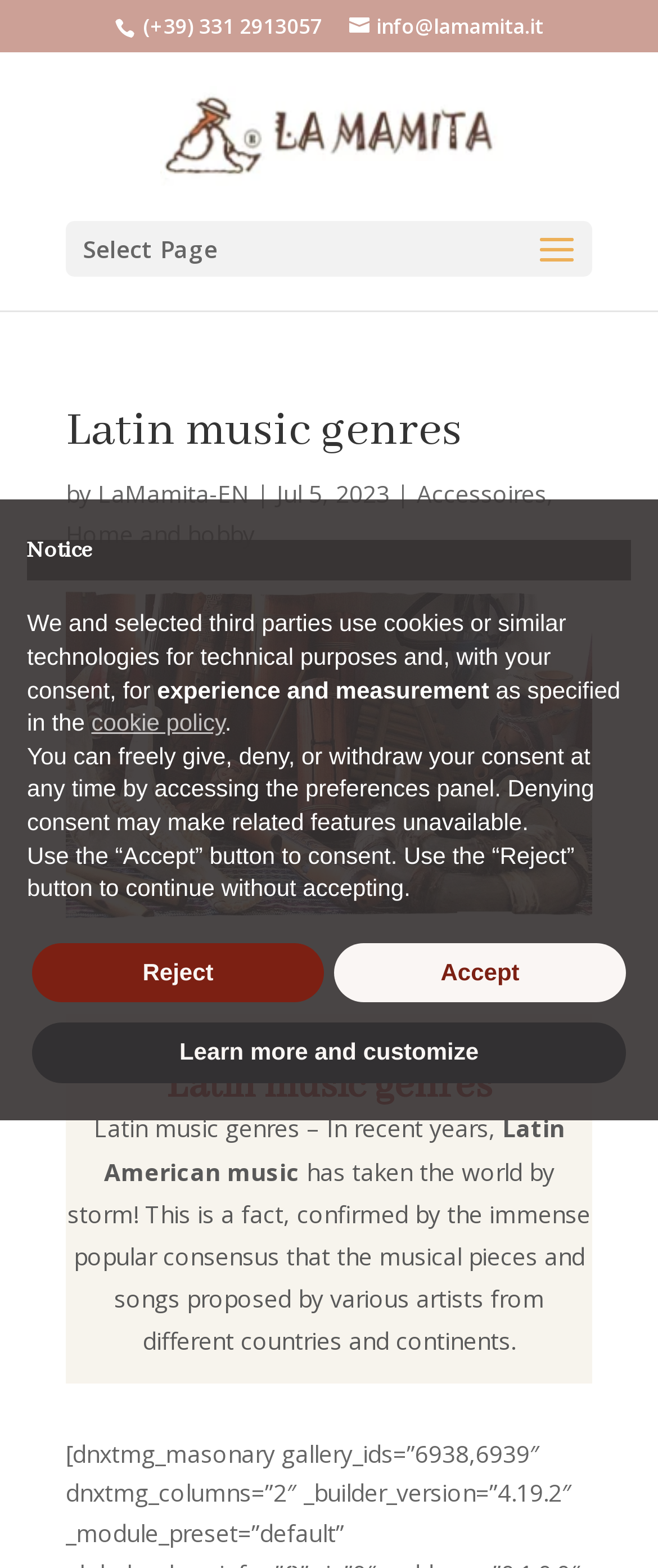Please determine the bounding box coordinates of the element's region to click for the following instruction: "Call the phone number".

[0.21, 0.008, 0.49, 0.026]